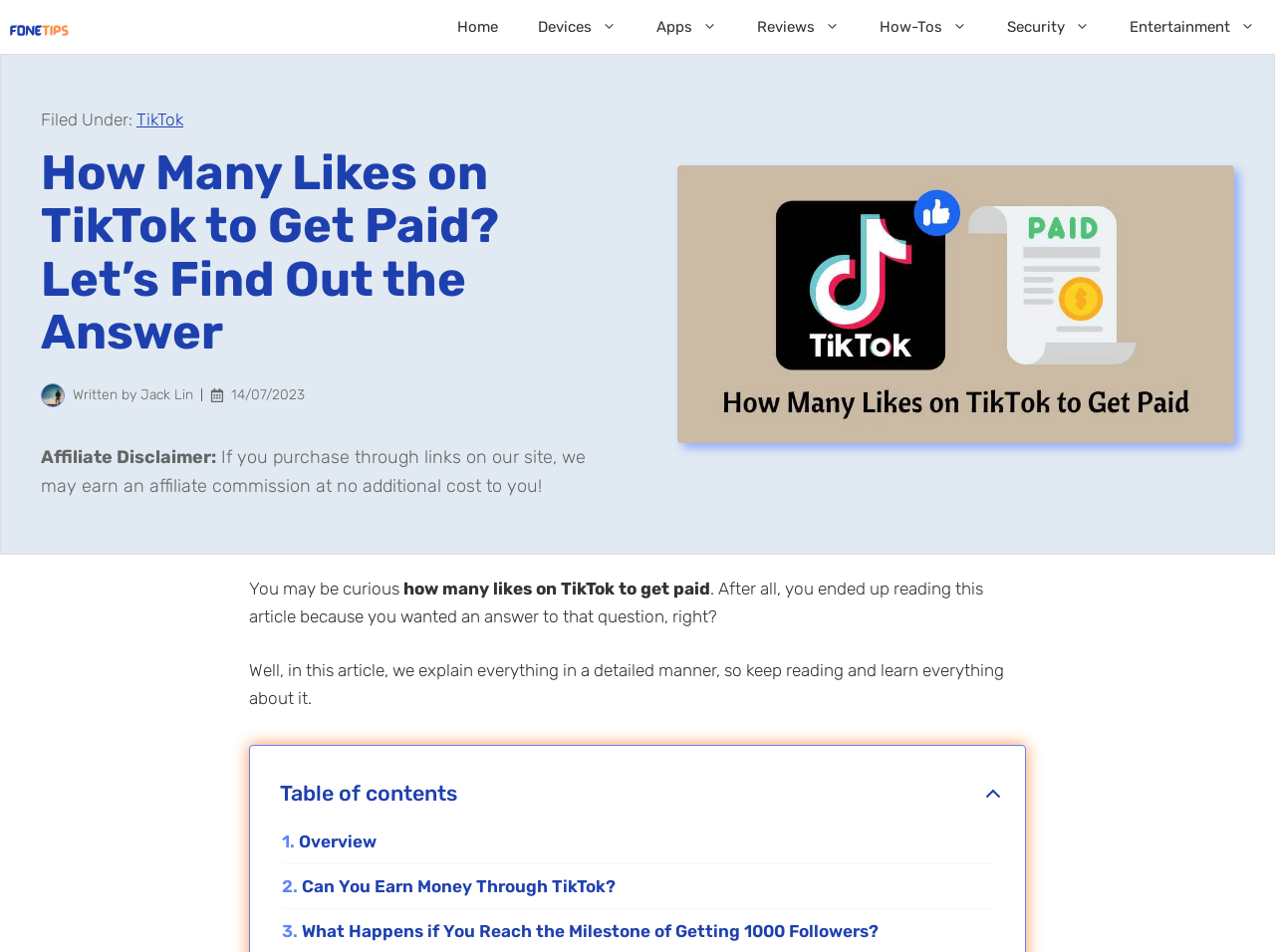Can you find the bounding box coordinates of the area I should click to execute the following instruction: "jump to 2. Can You Earn Money Through TikTok?"?

[0.221, 0.92, 0.483, 0.941]